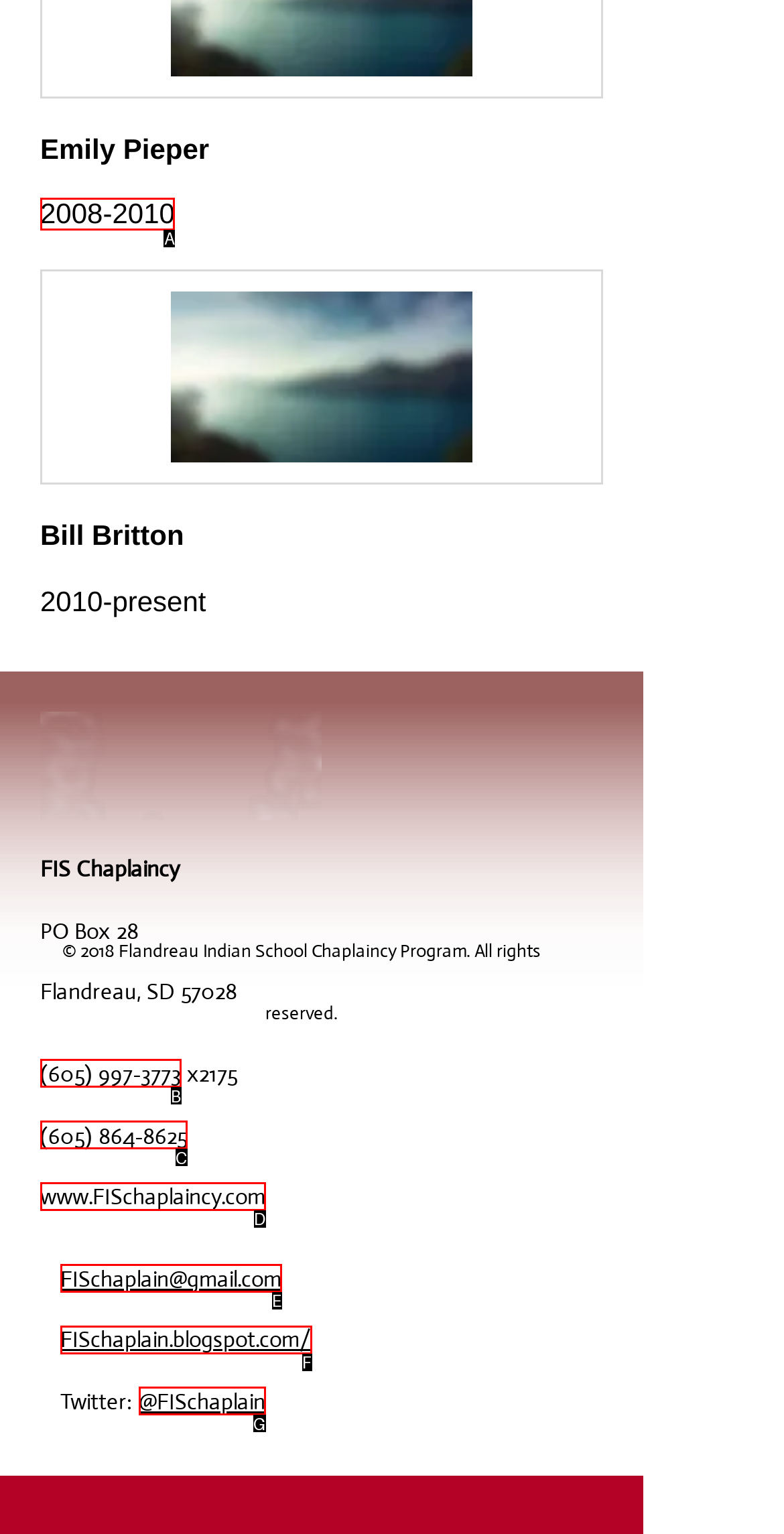Match the following description to the correct HTML element: FISchaplain.blogspot.com/ Indicate your choice by providing the letter.

F